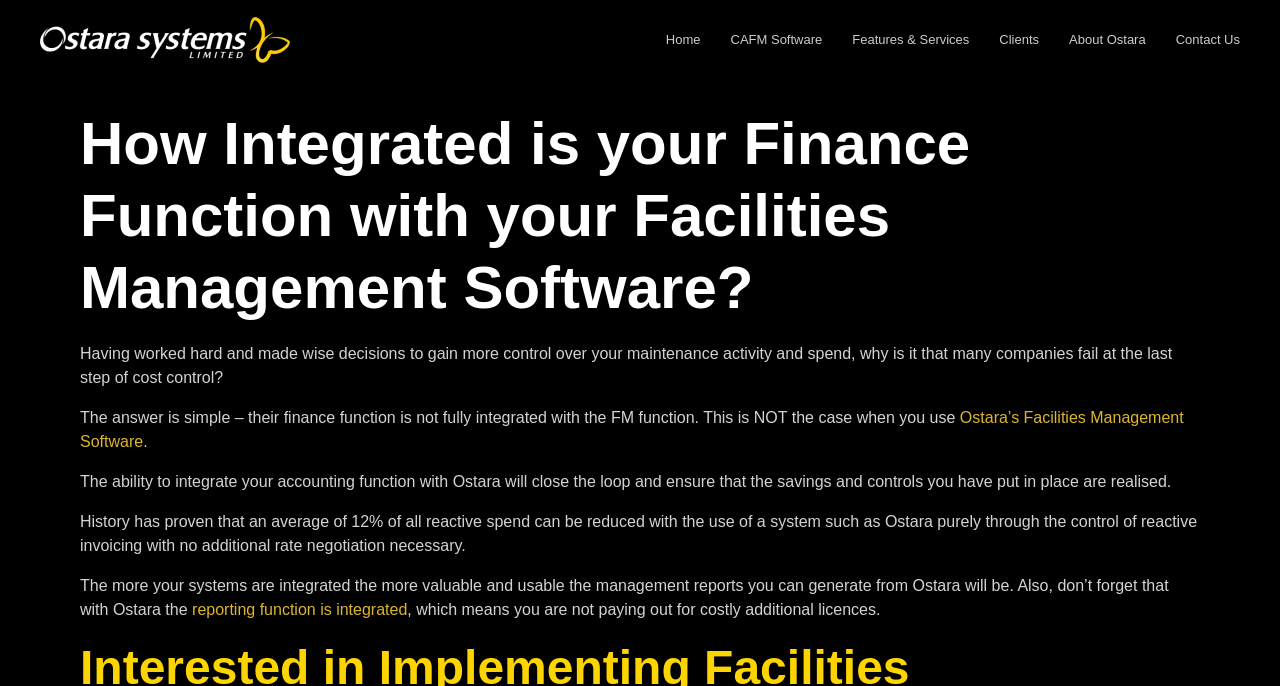Ascertain the bounding box coordinates for the UI element detailed here: "Features & Services". The coordinates should be provided as [left, top, right, bottom] with each value being a float between 0 and 1.

[0.666, 0.0, 0.757, 0.117]